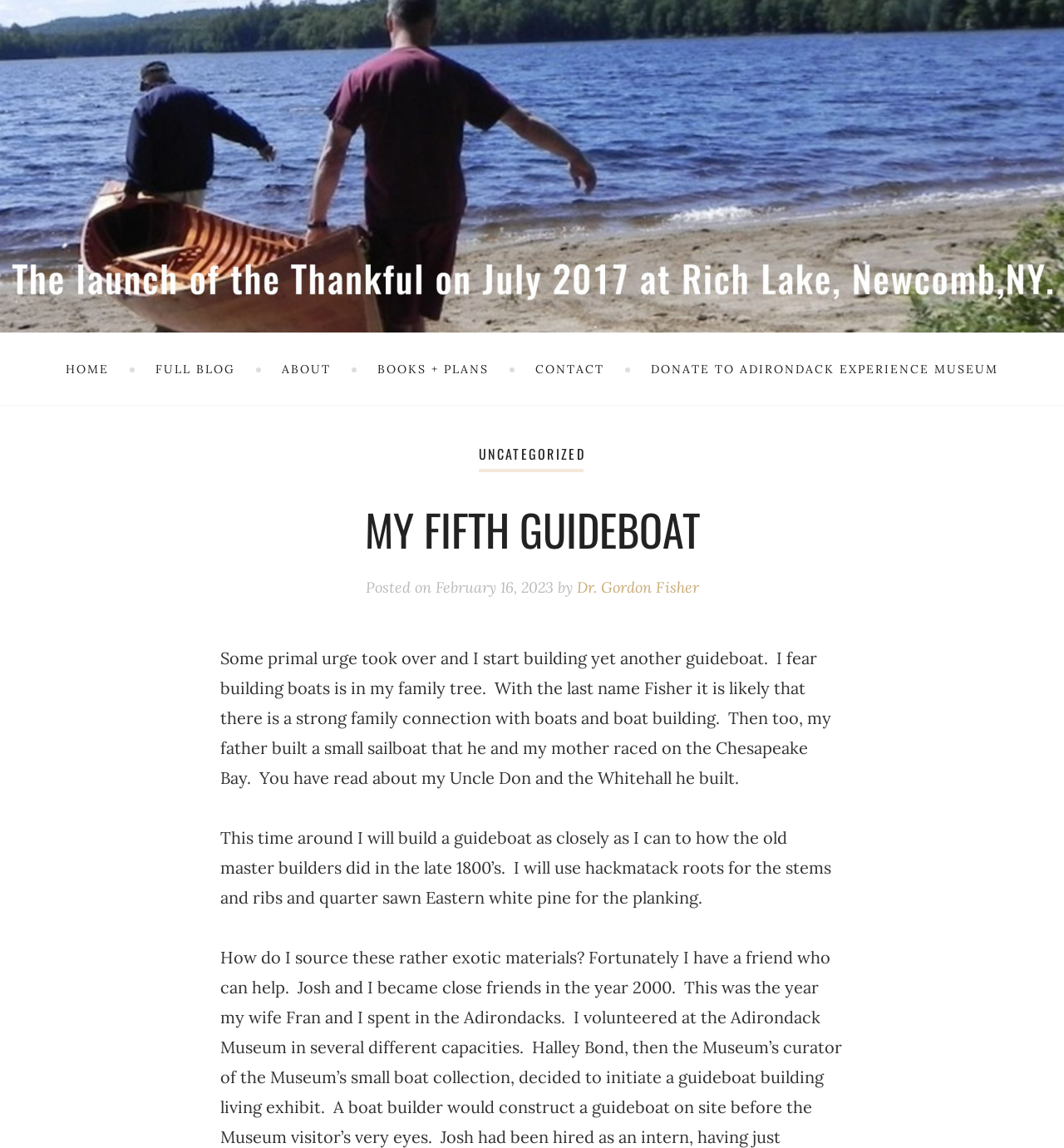Give a short answer to this question using one word or a phrase:
How many navigation links are at the top?

6